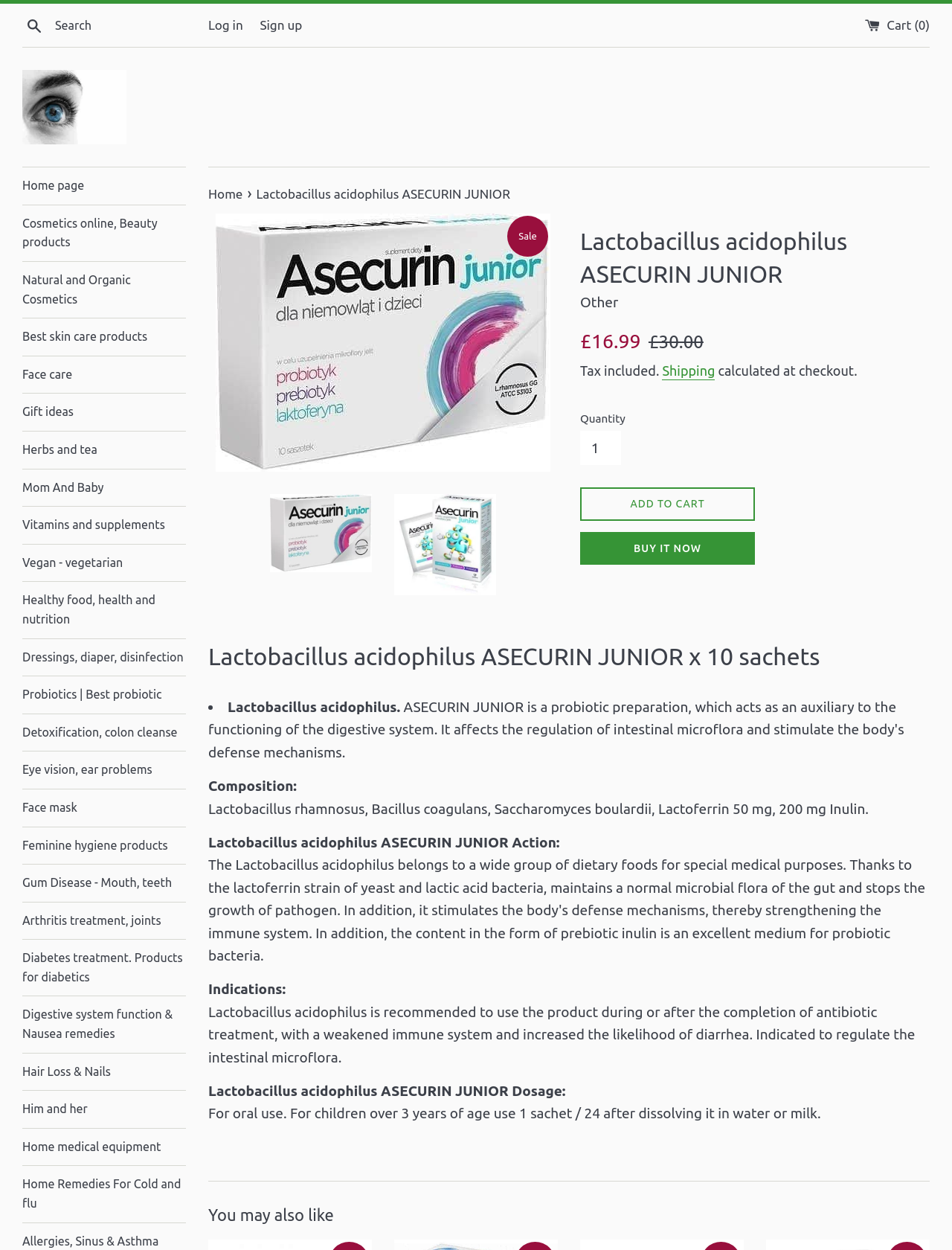Respond to the question below with a single word or phrase:
How many sachets are in Lactobacillus acidophilus ASECURIN JUNIOR?

10